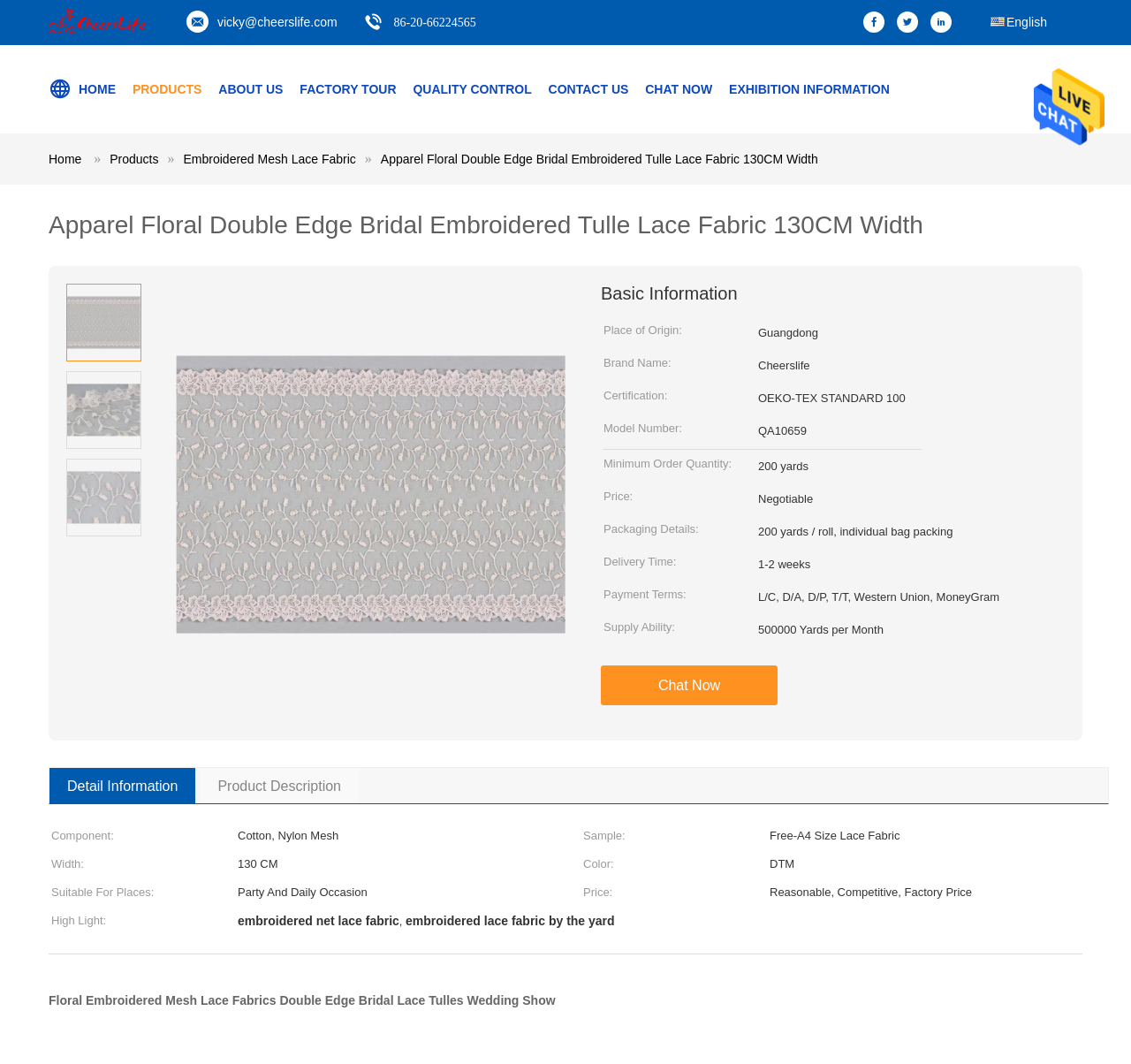What is the minimum order quantity?
Using the image, provide a detailed and thorough answer to the question.

I found the minimum order quantity by looking at the table with basic information about the product, where it is listed as '200 yards'.